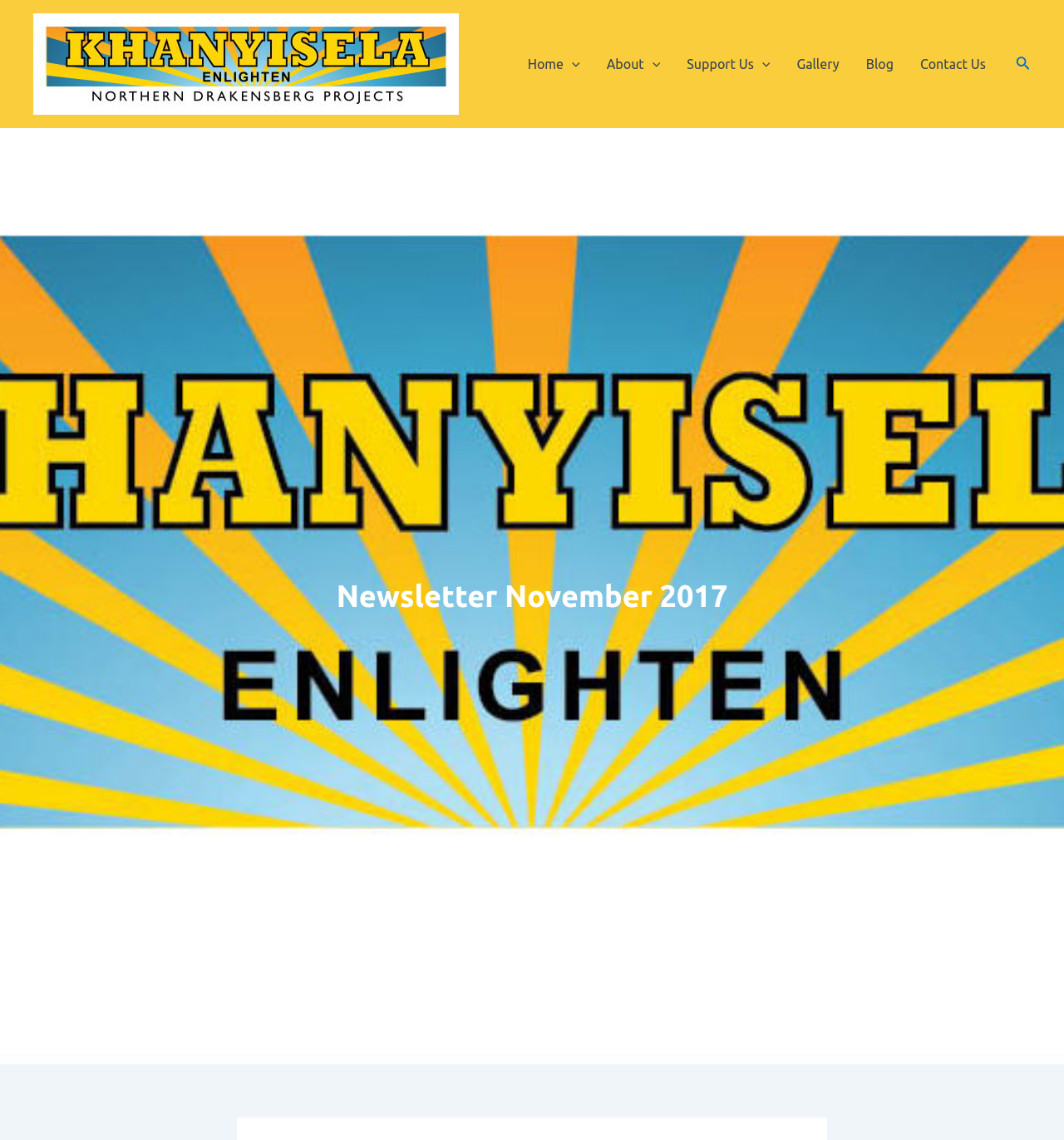Specify the bounding box coordinates of the element's region that should be clicked to achieve the following instruction: "go to home page". The bounding box coordinates consist of four float numbers between 0 and 1, in the format [left, top, right, bottom].

[0.483, 0.027, 0.558, 0.085]